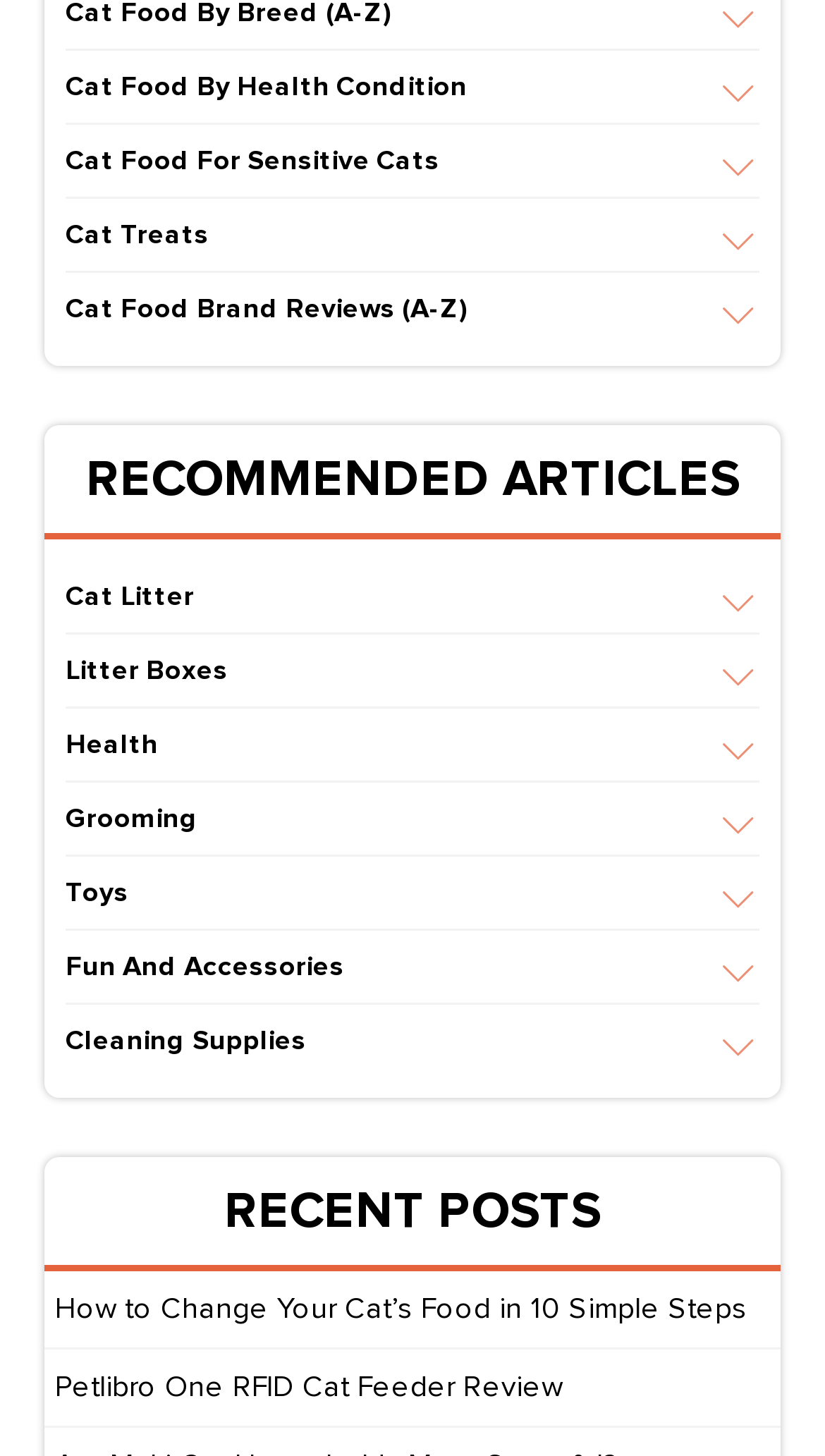Can you specify the bounding box coordinates for the region that should be clicked to fulfill this instruction: "View Odor Control litter".

[0.131, 0.07, 0.344, 0.094]